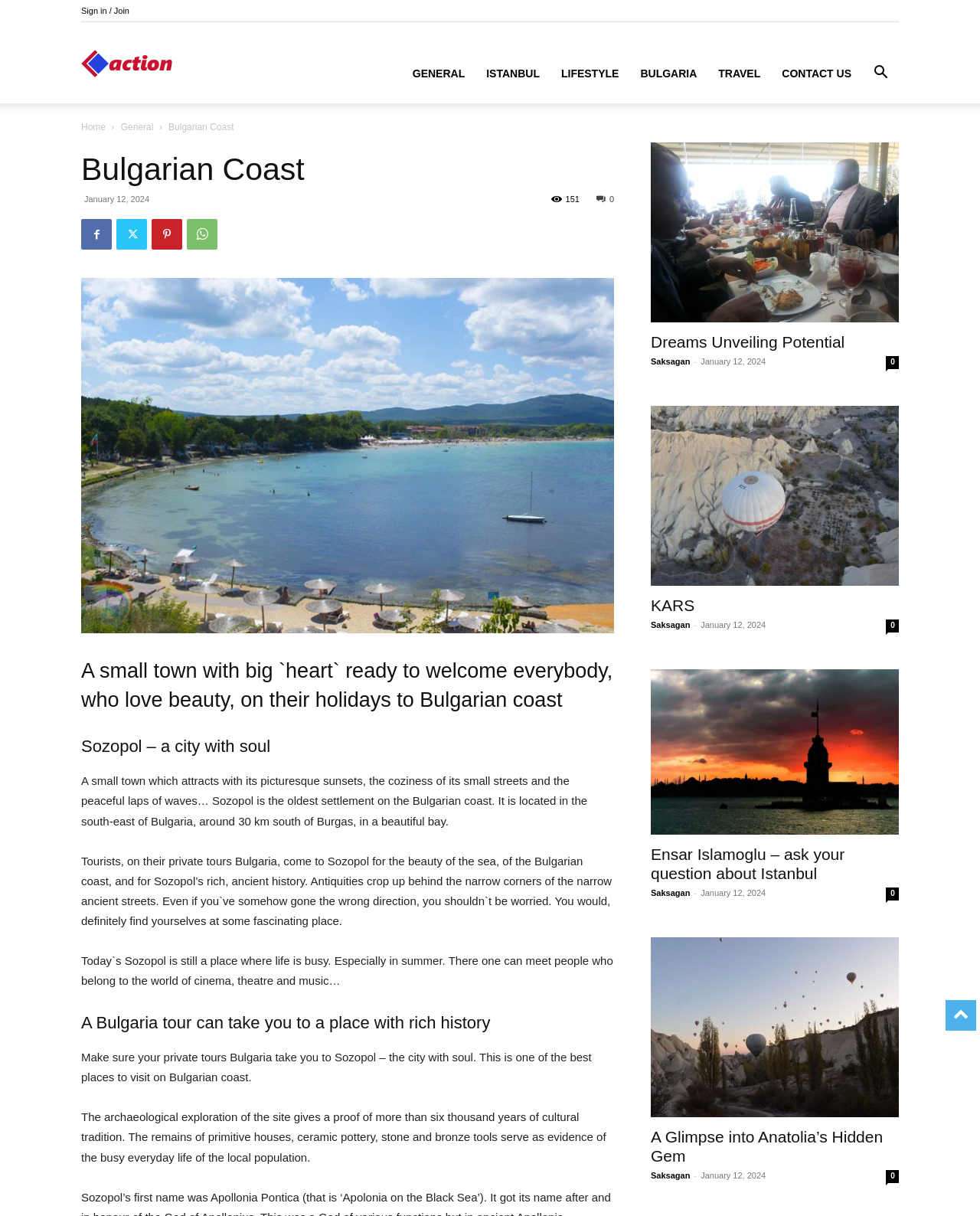Using the image as a reference, answer the following question in as much detail as possible:
What is the name of the town described in the webpage?

The webpage describes a town with a rich history and cultural tradition, and the name of the town is mentioned in the heading 'Sozopol – a city with soul'.